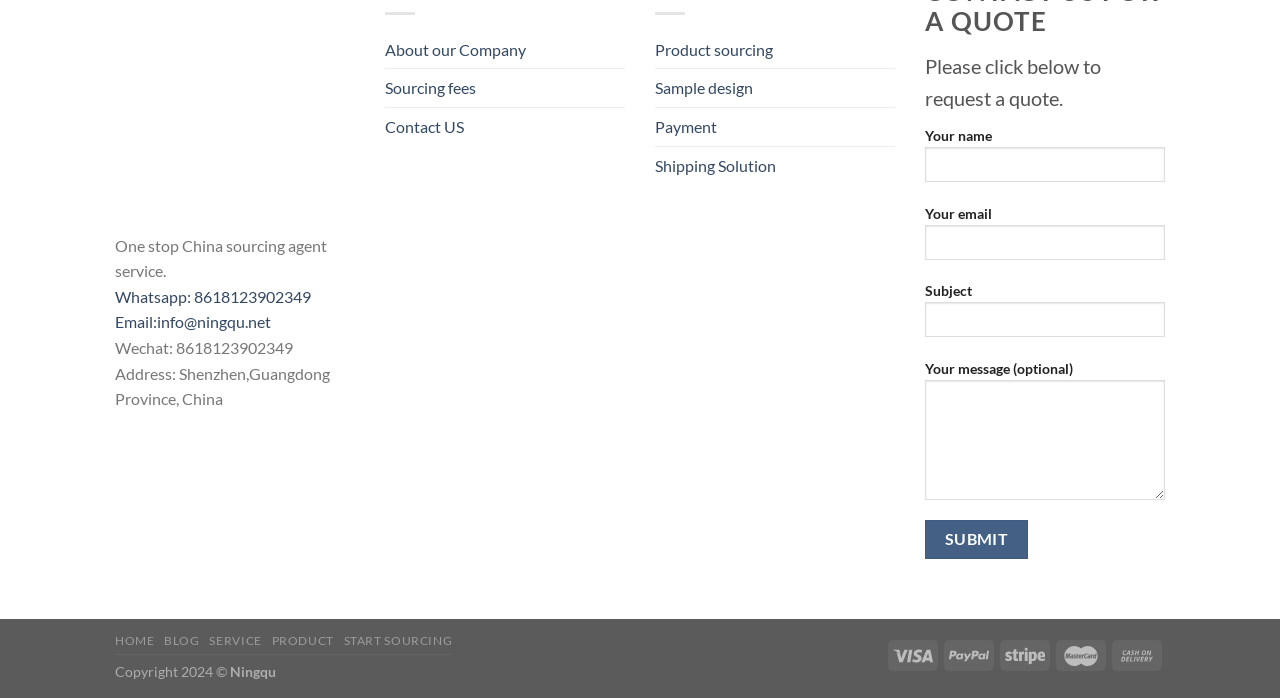Please find the bounding box coordinates of the section that needs to be clicked to achieve this instruction: "Click the 'About our Company' link".

[0.301, 0.044, 0.411, 0.098]